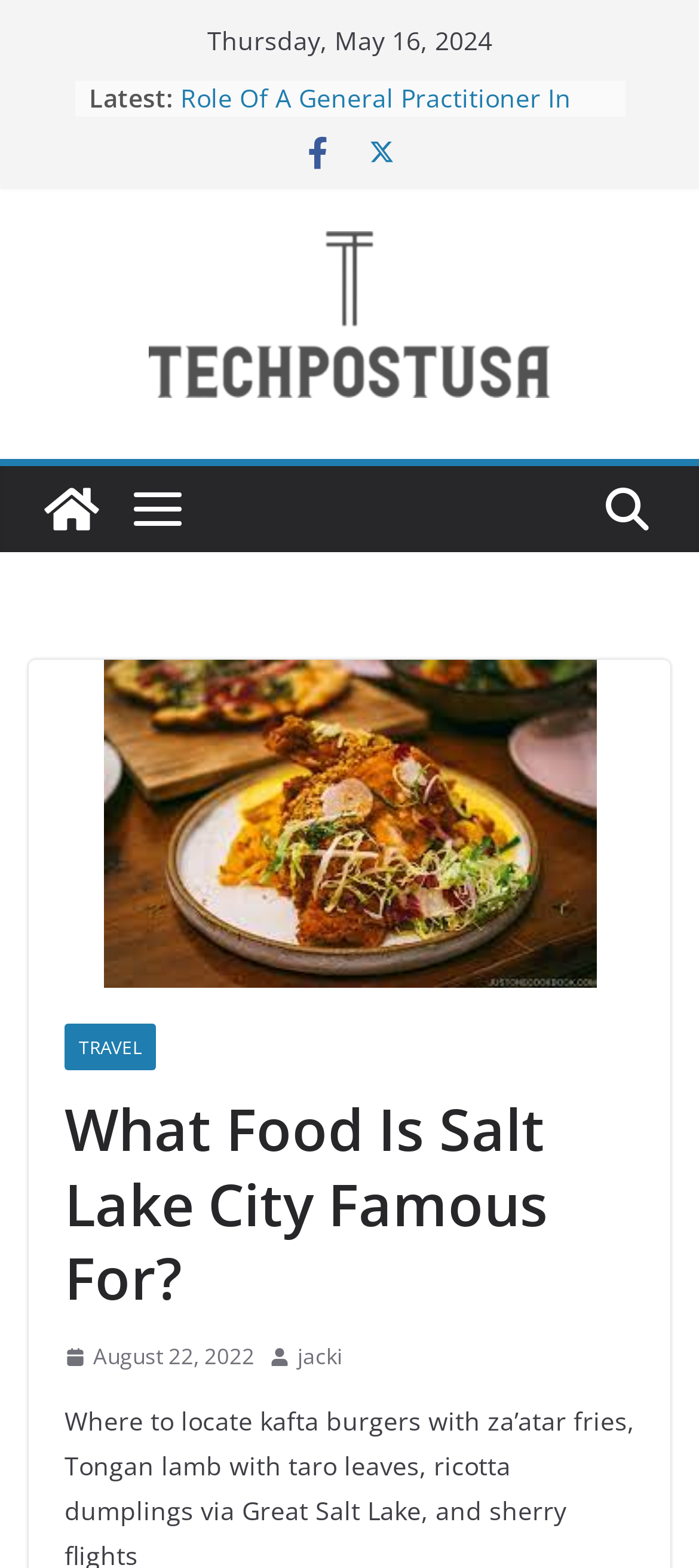What is the category of the article 'What Food Is Salt Lake City Famous For?'?
Use the image to give a comprehensive and detailed response to the question.

The article 'What Food Is Salt Lake City Famous For?' is located in the lower part of the webpage, and it is categorized under 'TRAVEL', which is a link element with coordinates [0.092, 0.653, 0.223, 0.683].